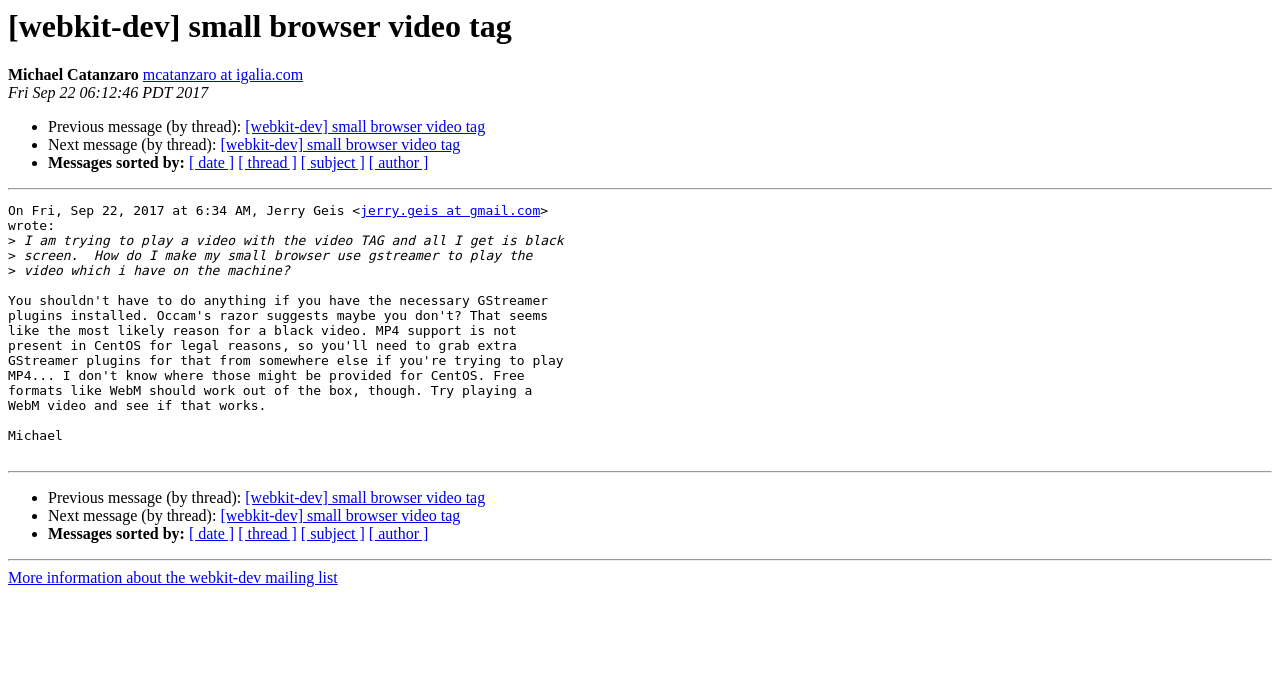Kindly determine the bounding box coordinates of the area that needs to be clicked to fulfill this instruction: "View previous message".

[0.038, 0.175, 0.192, 0.2]